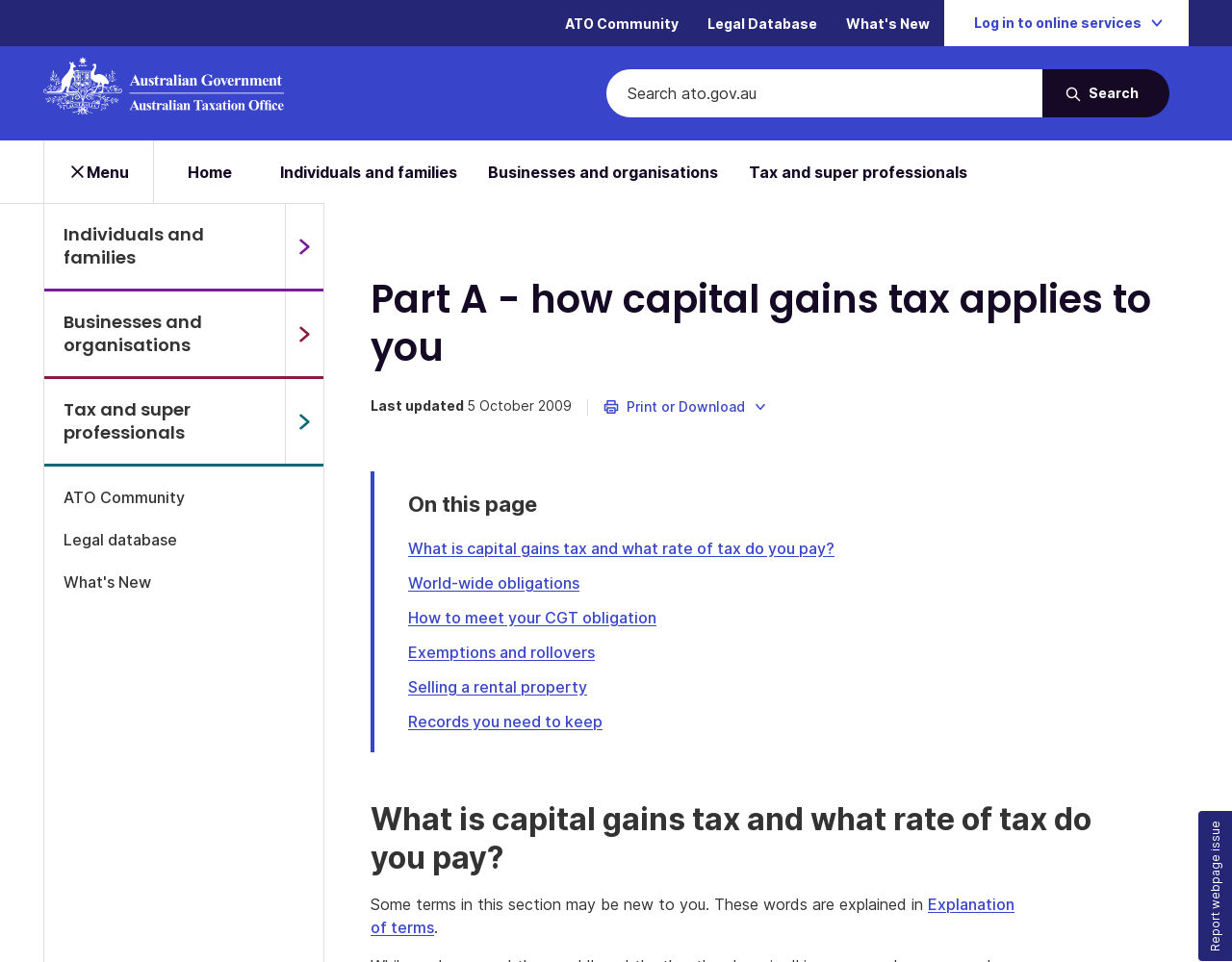What is the purpose of the search box?
Answer the question with a detailed explanation, including all necessary information.

I inferred this answer by examining the placeholder text 'Search ato.gov.au' in the search box which suggests that it is used to search the ato.gov.au website.